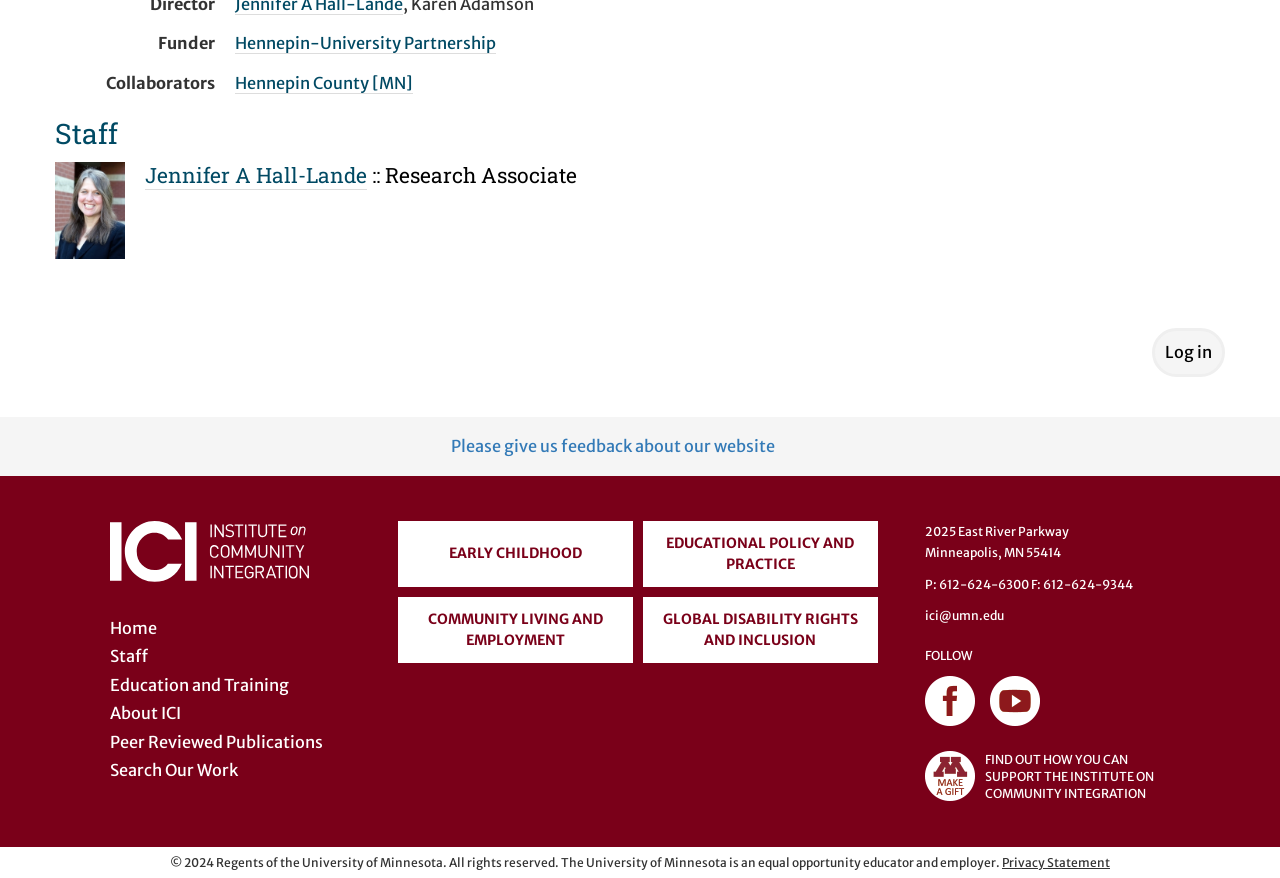Determine the bounding box coordinates of the element that should be clicked to execute the following command: "Contact ici@umn.edu".

[0.723, 0.693, 0.784, 0.71]